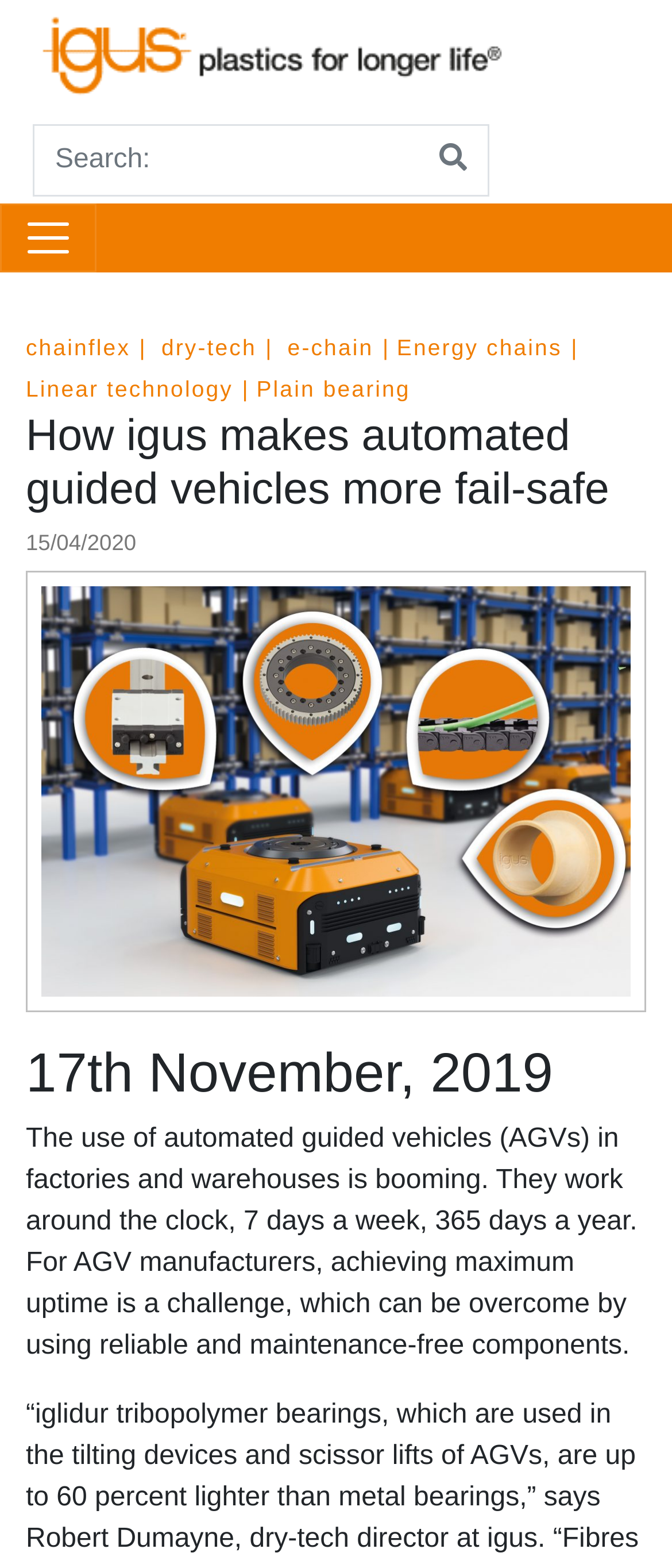Determine the bounding box for the UI element described here: "Energy chains".

[0.59, 0.213, 0.871, 0.23]